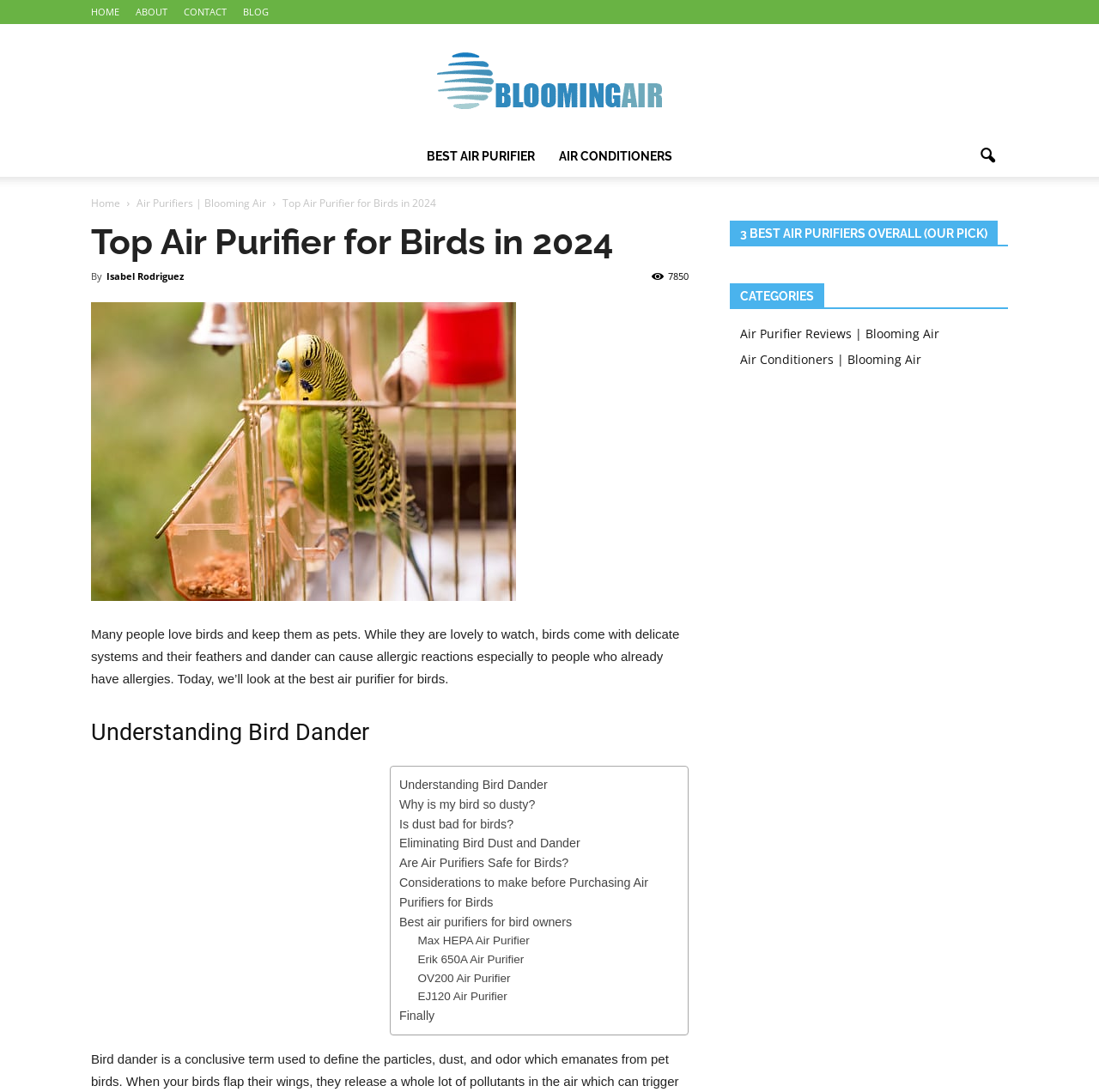Indicate the bounding box coordinates of the element that must be clicked to execute the instruction: "learn about understanding bird dander". The coordinates should be given as four float numbers between 0 and 1, i.e., [left, top, right, bottom].

[0.363, 0.71, 0.498, 0.728]